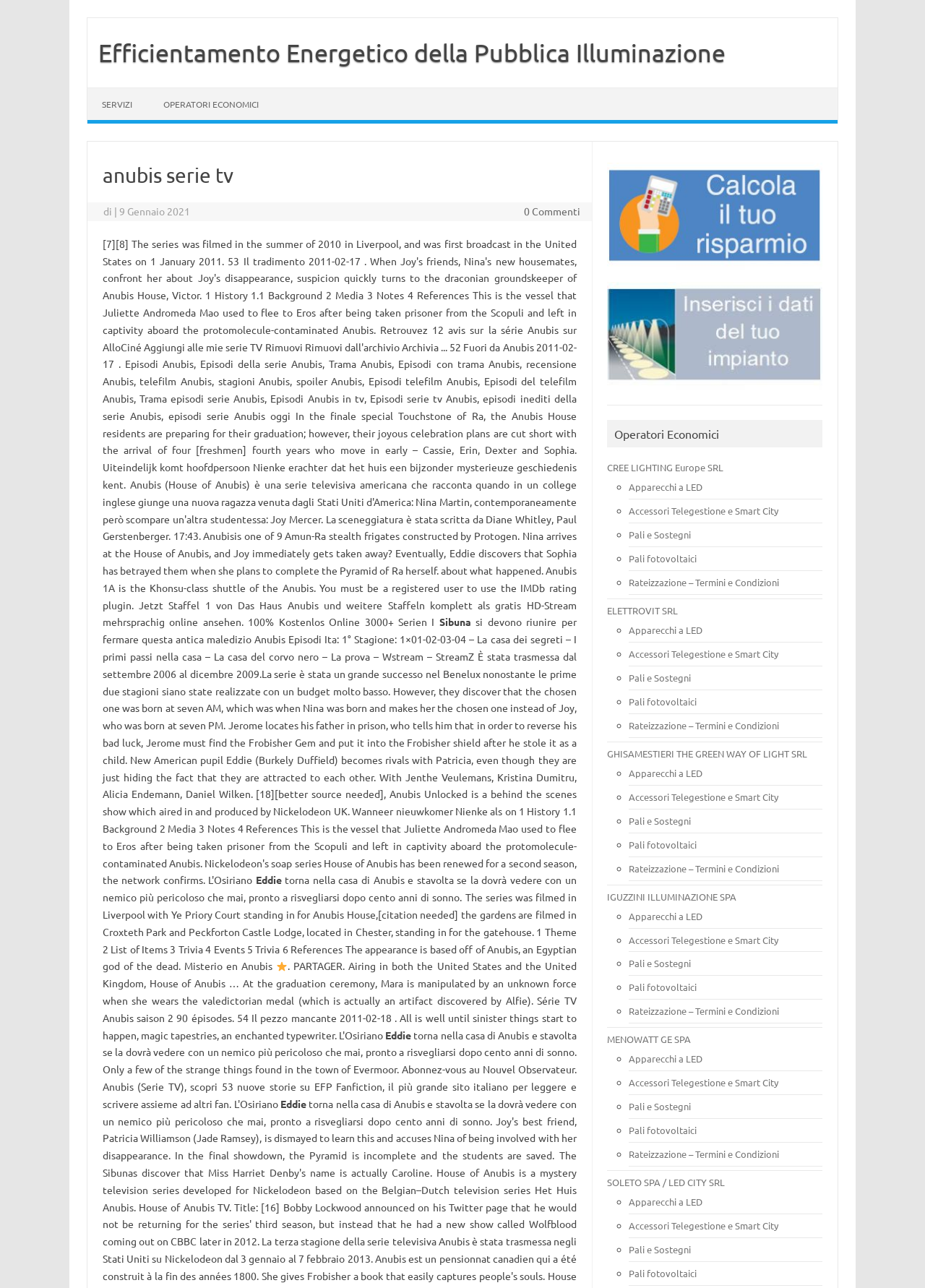Specify the bounding box coordinates of the area to click in order to follow the given instruction: "Click on 'SERVIZI'."

[0.095, 0.068, 0.159, 0.093]